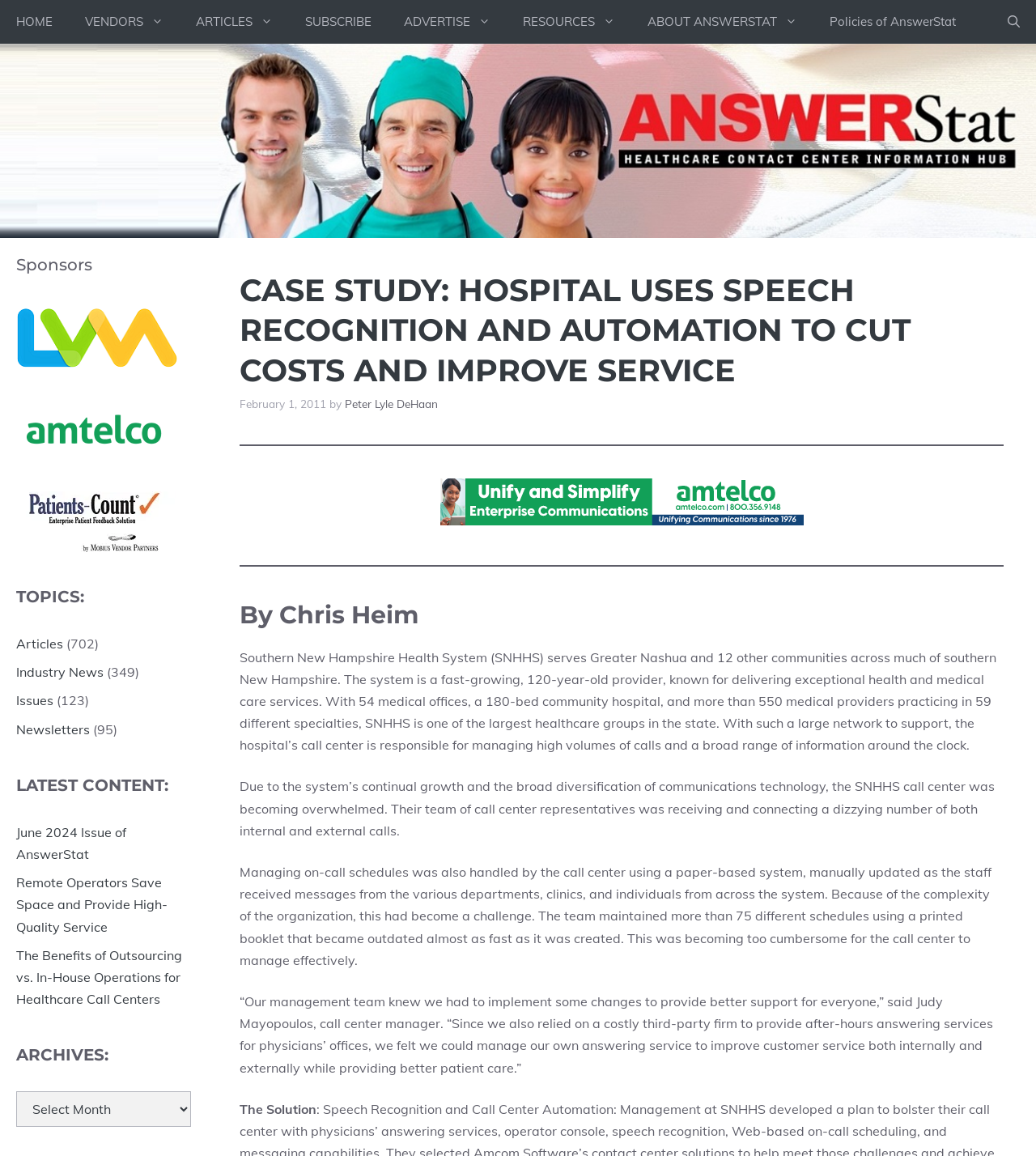Determine the bounding box coordinates of the clickable element necessary to fulfill the instruction: "Click Amtelco". Provide the coordinates as four float numbers within the 0 to 1 range, i.e., [left, top, right, bottom].

[0.425, 0.444, 0.775, 0.458]